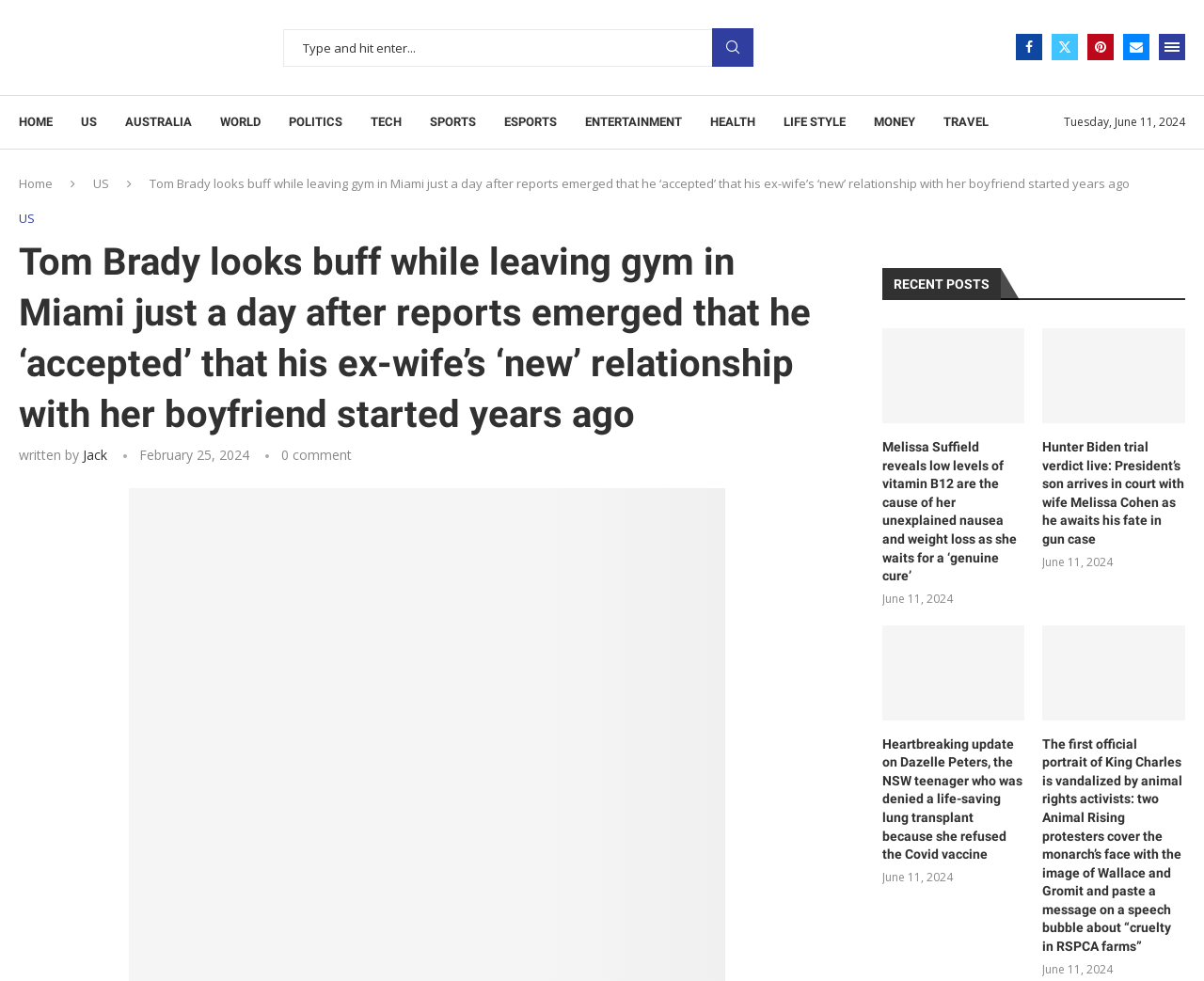What is the section title above the list of recent posts?
Can you provide a detailed and comprehensive answer to the question?

I found the section title by looking at the heading element above the list of recent posts, which says 'RECENT POSTS'.